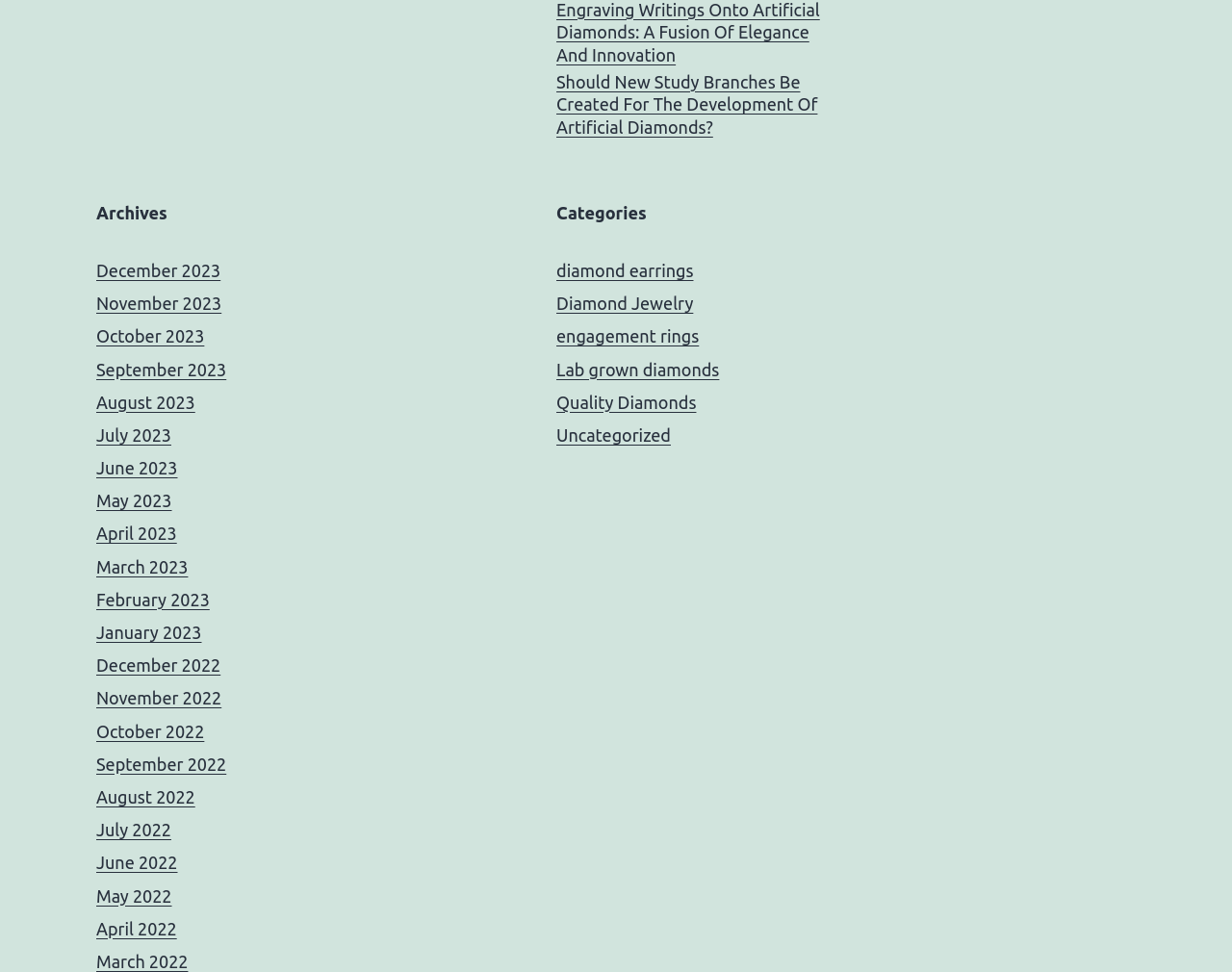Give a one-word or short phrase answer to this question: 
What is the category with the longest name?

Lab grown diamonds